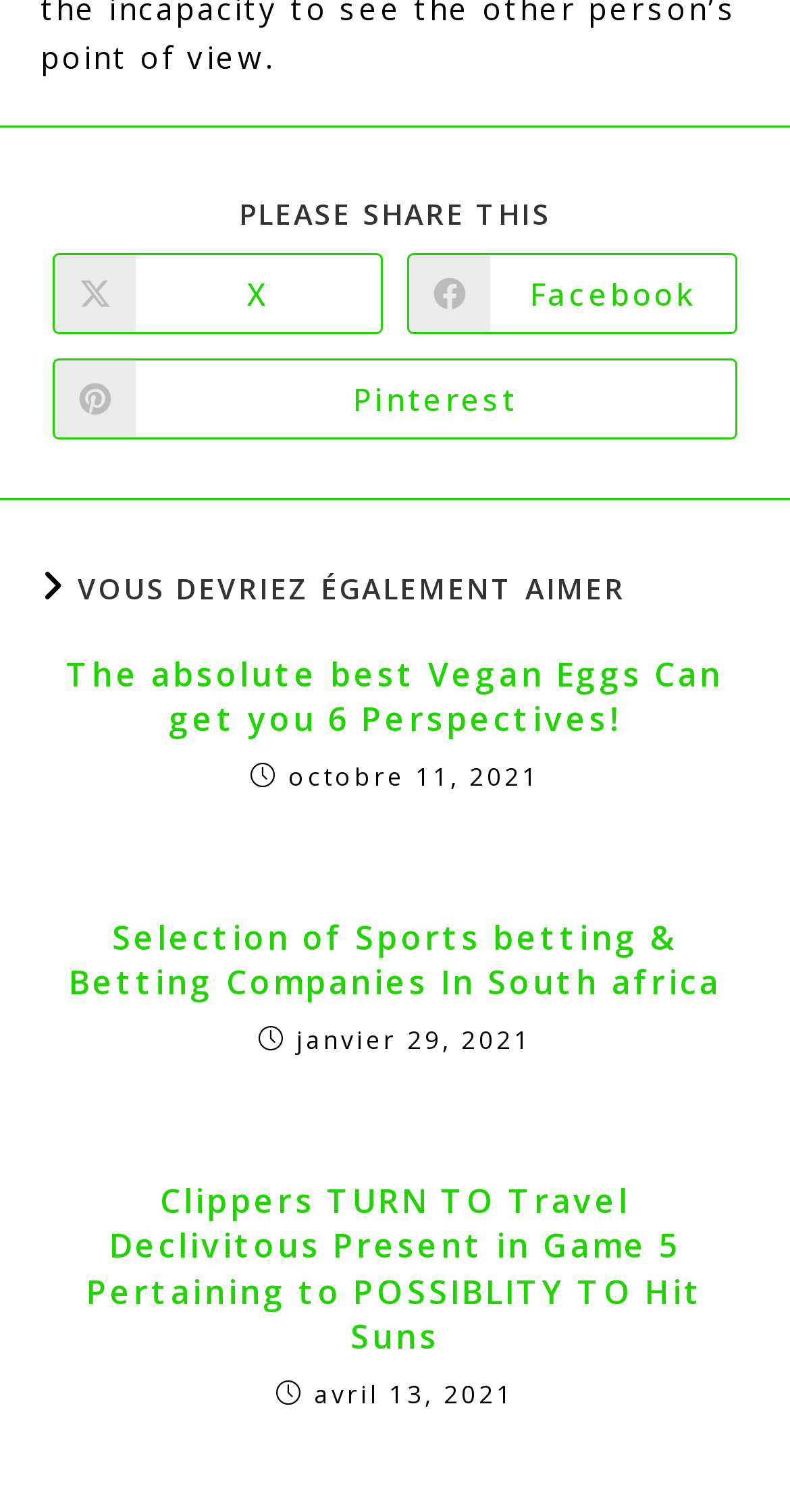Based on the image, please respond to the question with as much detail as possible:
What is the purpose of the 'PARTAGER CE CONTENU' section?

The 'PARTAGER CE CONTENU' section appears to be a sharing feature that allows users to share the content on various platforms such as X, Facebook, and Pinterest. This section is likely intended to facilitate the sharing of articles or posts on social media or other online platforms.